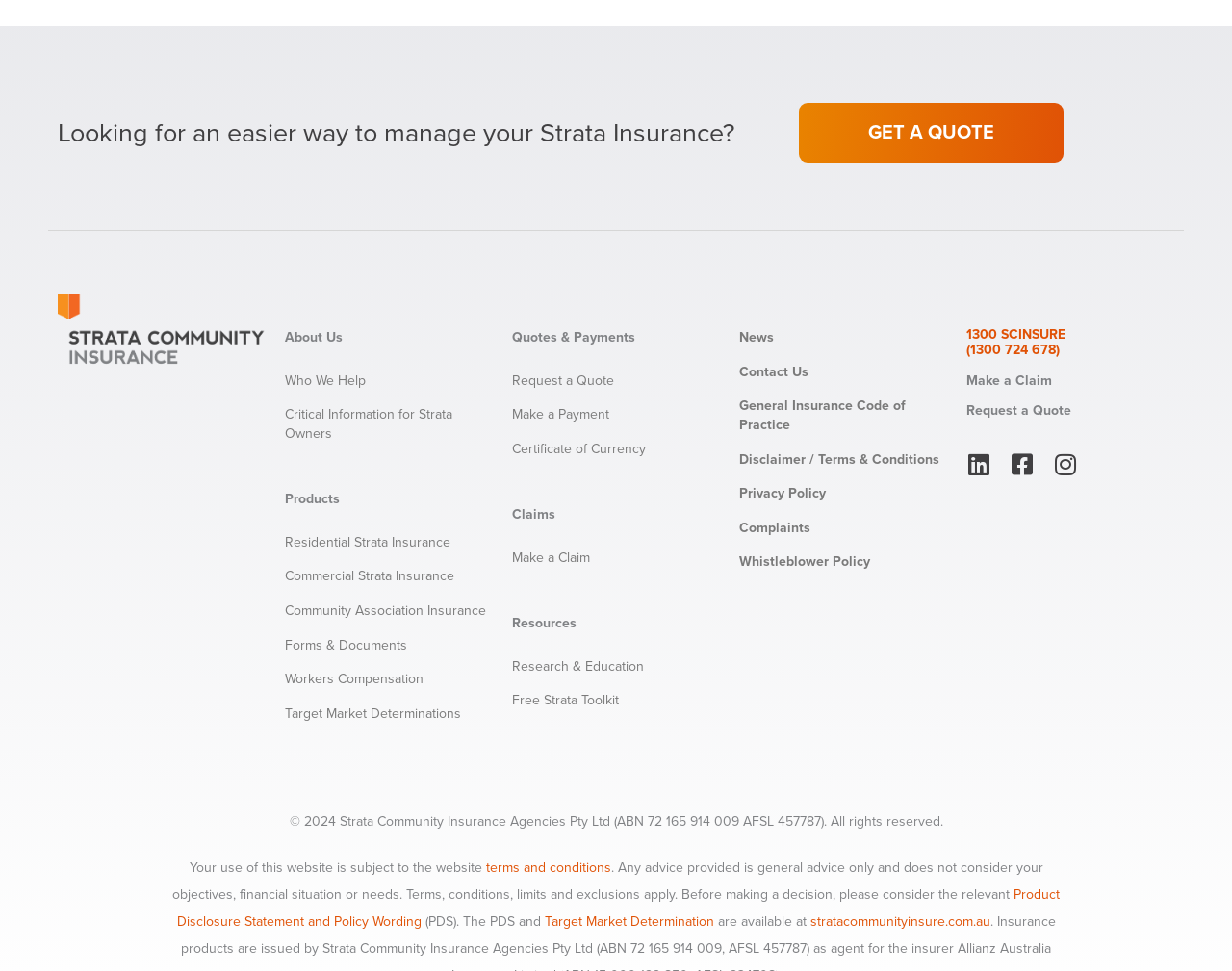Locate the bounding box coordinates of the element that needs to be clicked to carry out the instruction: "Learn about who we help". The coordinates should be given as four float numbers ranging from 0 to 1, i.e., [left, top, right, bottom].

[0.231, 0.374, 0.4, 0.41]